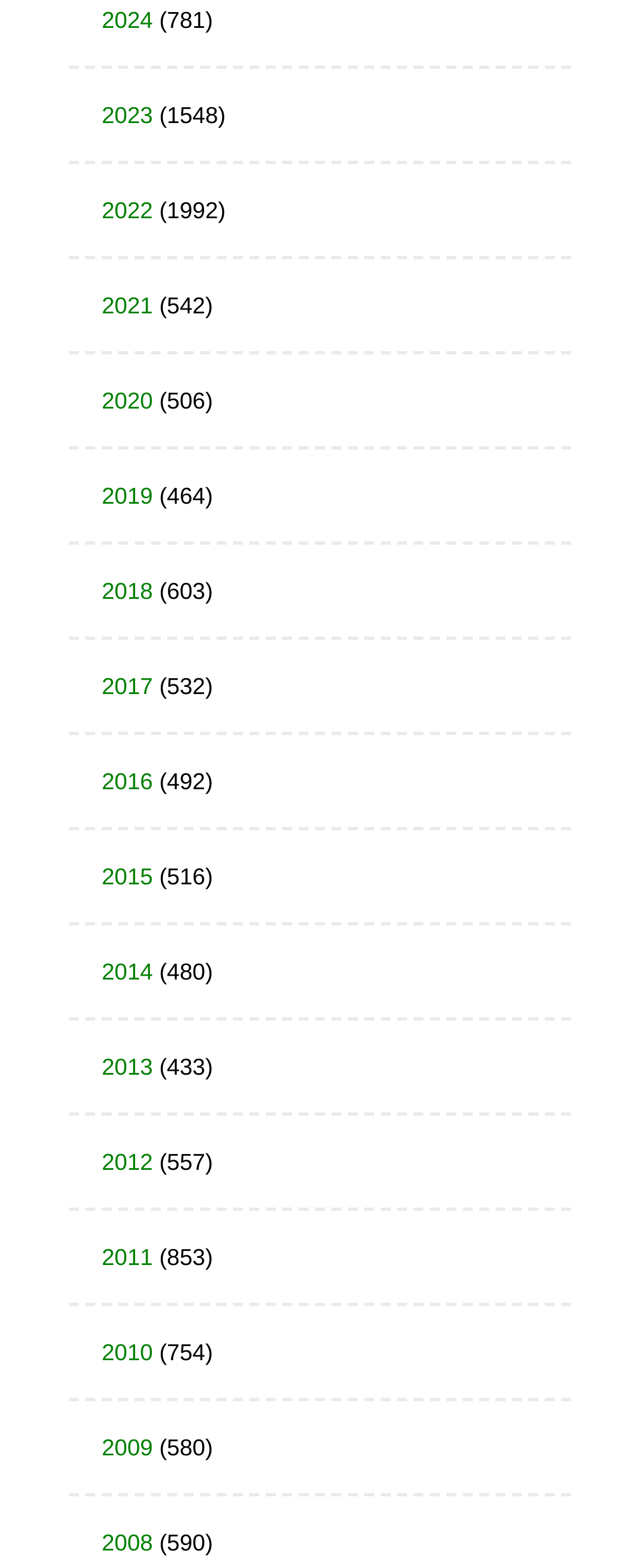Give a one-word or short phrase answer to this question: 
Are the years listed in chronological order?

Yes